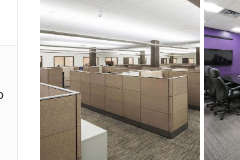Answer the question with a brief word or phrase:
What is the effect of the overhead lighting?

Highlights clean lines